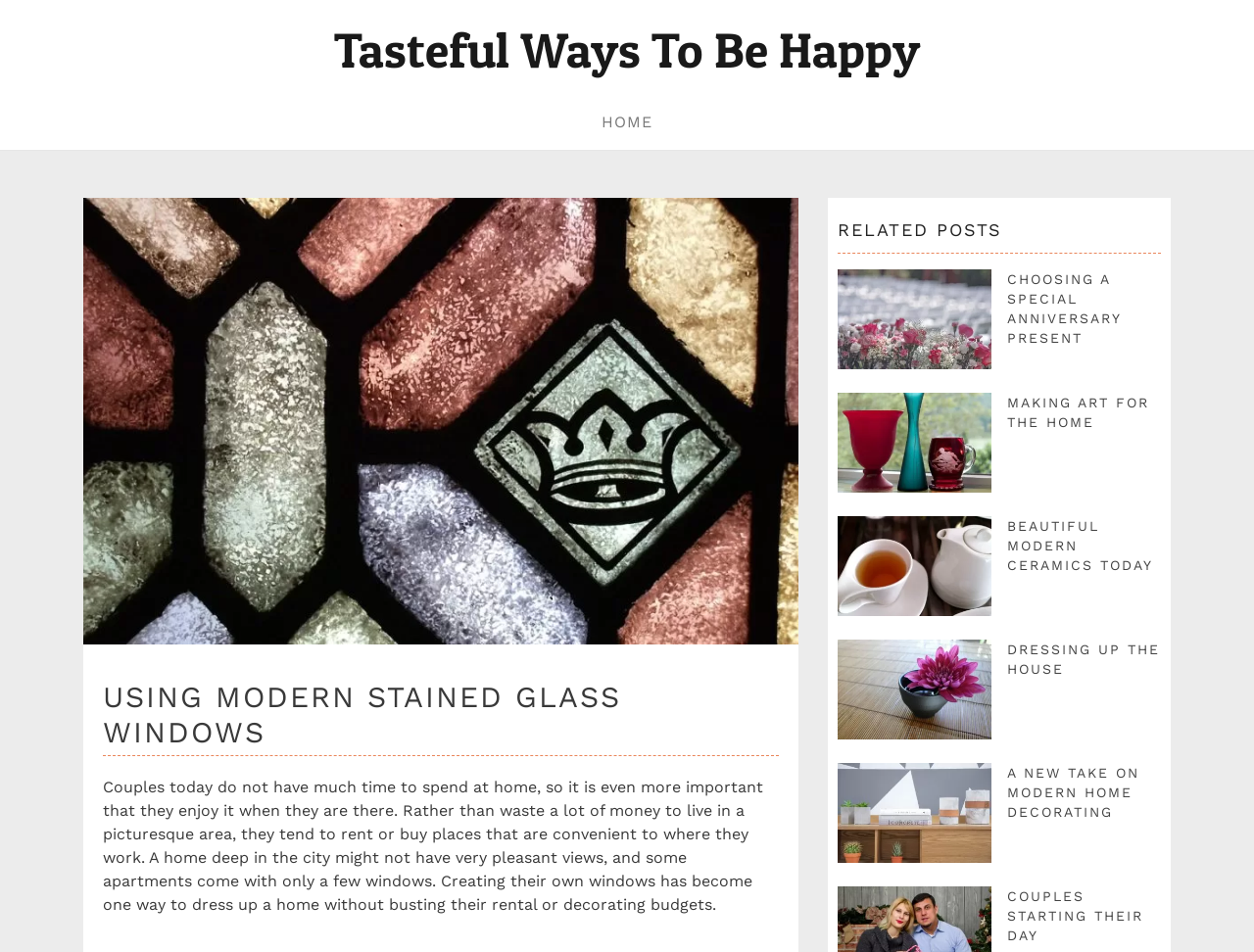Please identify the bounding box coordinates of the area I need to click to accomplish the following instruction: "View the related post about choosing a special anniversary present".

[0.803, 0.285, 0.894, 0.363]